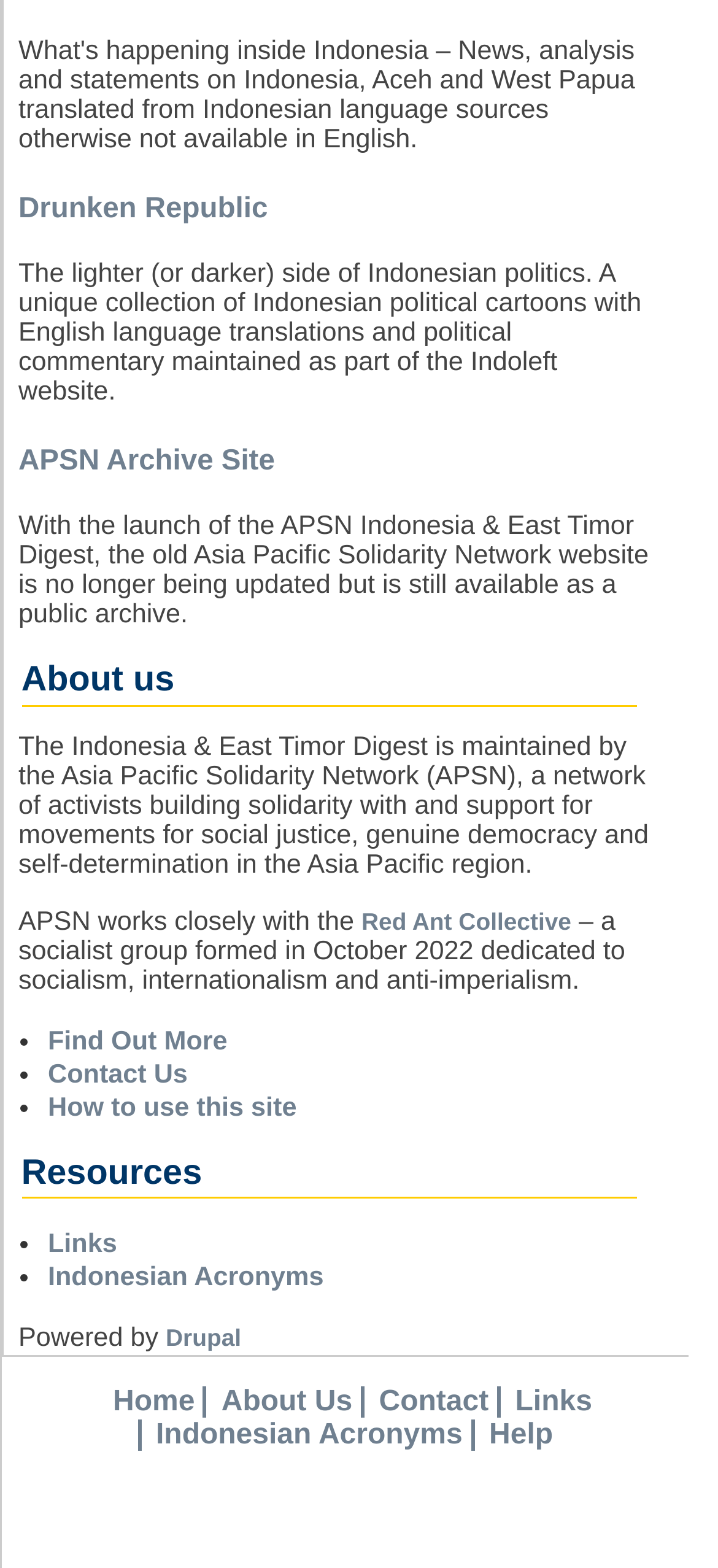Identify the bounding box coordinates for the element you need to click to achieve the following task: "Learn more about 'Red Ant Collective'". Provide the bounding box coordinates as four float numbers between 0 and 1, in the form [left, top, right, bottom].

[0.503, 0.578, 0.796, 0.596]